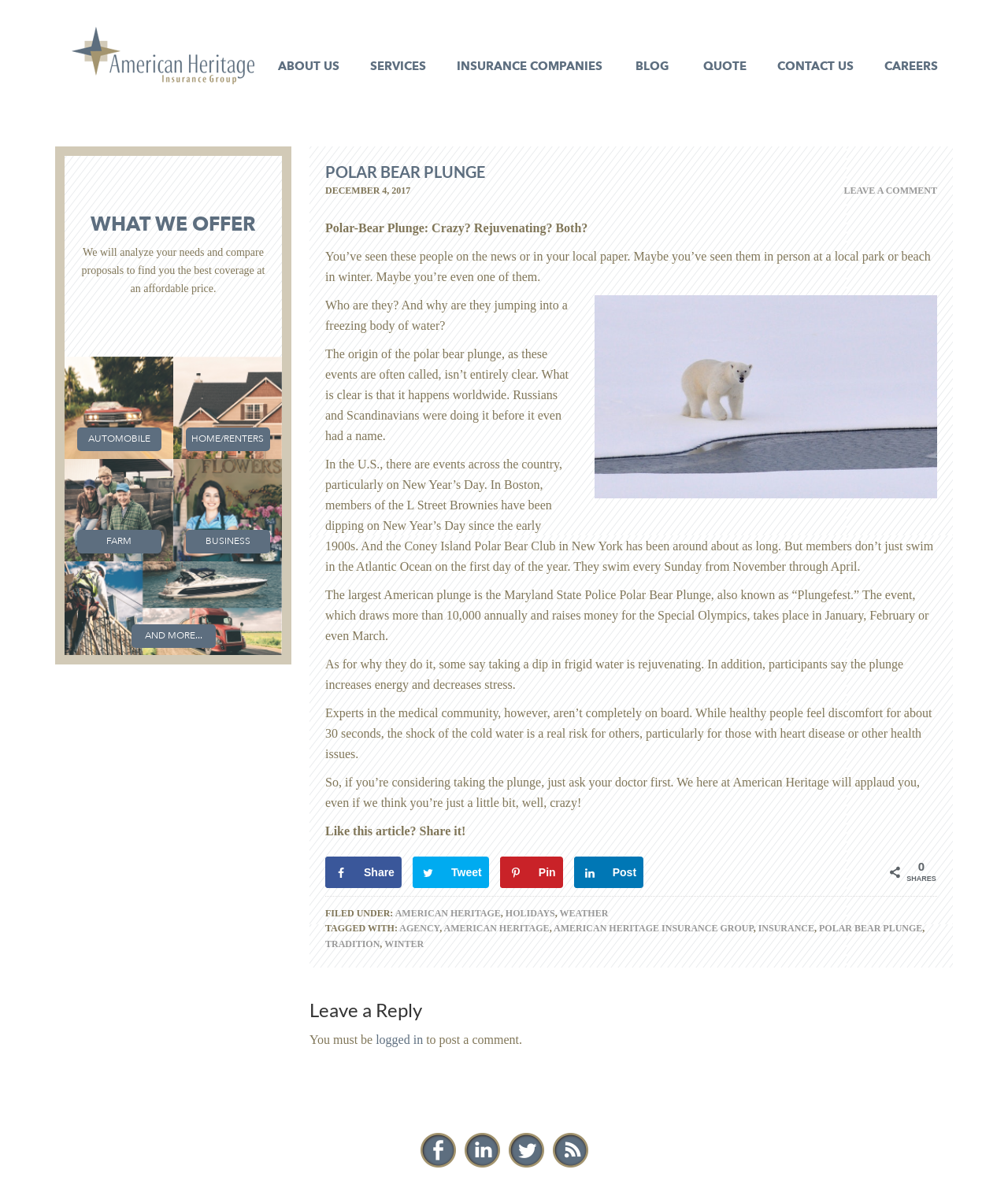Find the bounding box coordinates of the clickable element required to execute the following instruction: "Click on ABOUT US". Provide the coordinates as four float numbers between 0 and 1, i.e., [left, top, right, bottom].

[0.261, 0.036, 0.351, 0.09]